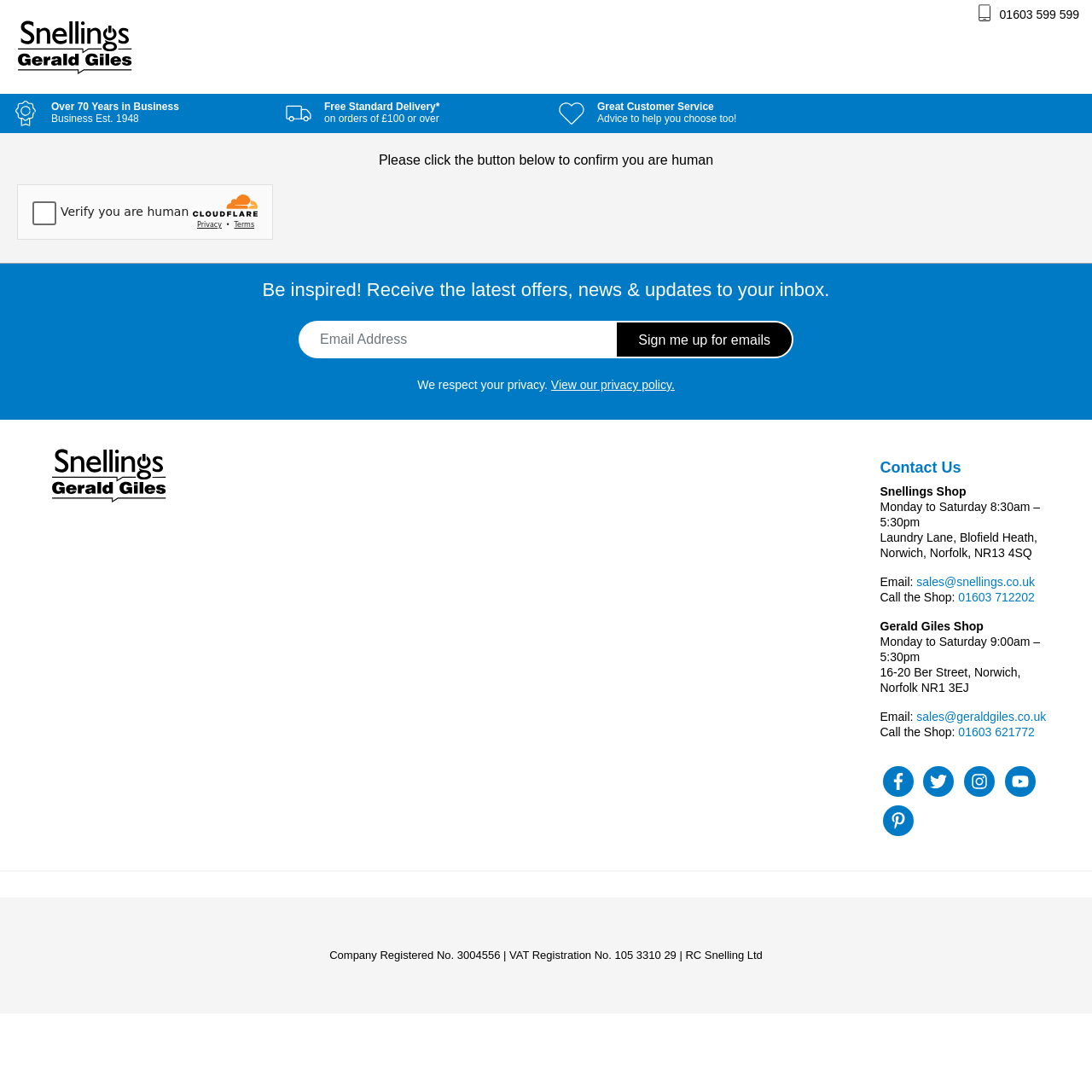Pinpoint the bounding box coordinates of the clickable element needed to complete the instruction: "View our privacy policy". The coordinates should be provided as four float numbers between 0 and 1: [left, top, right, bottom].

[0.505, 0.346, 0.618, 0.359]